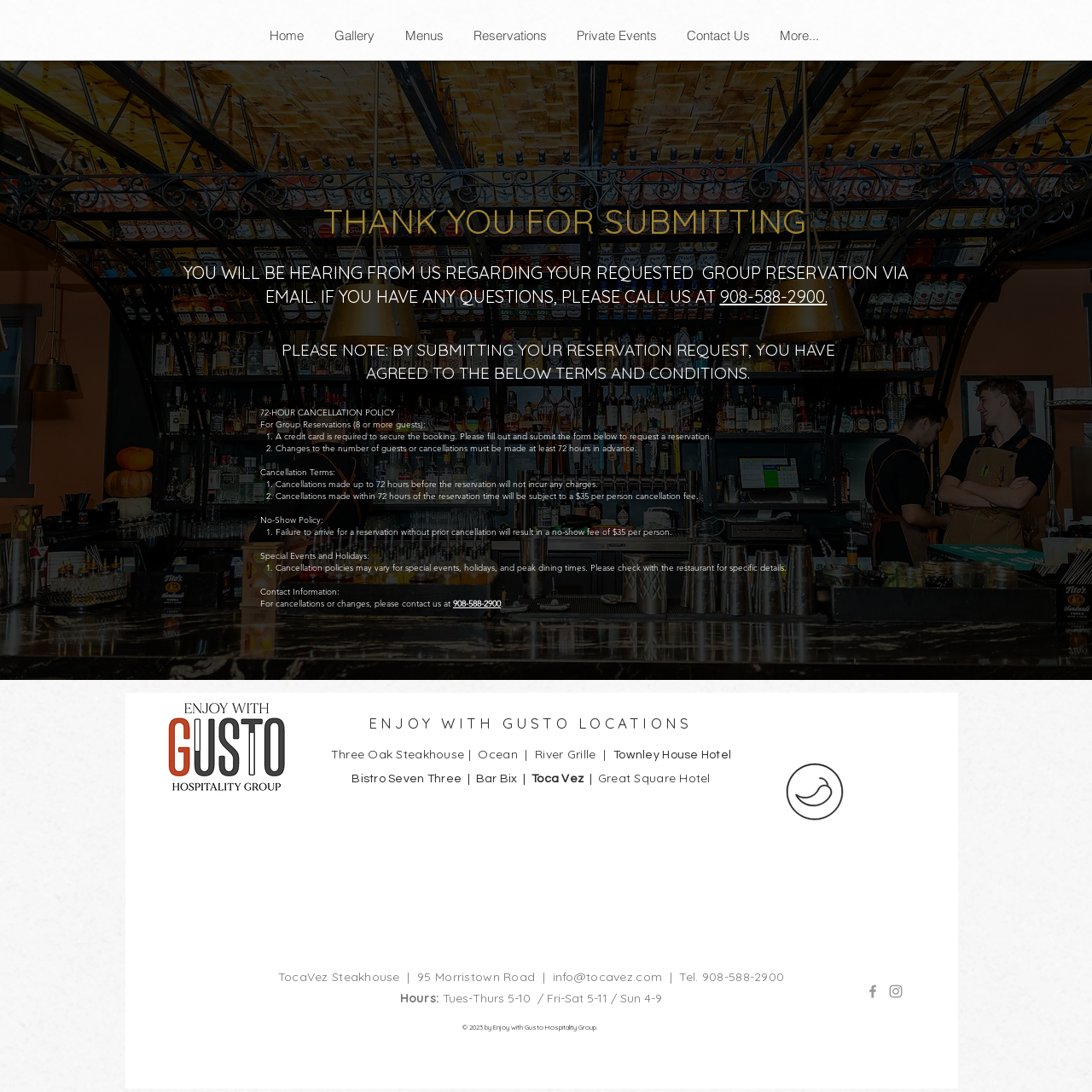Determine the bounding box coordinates of the clickable element necessary to fulfill the instruction: "Check Reservations". Provide the coordinates as four float numbers within the 0 to 1 range, i.e., [left, top, right, bottom].

[0.42, 0.012, 0.514, 0.054]